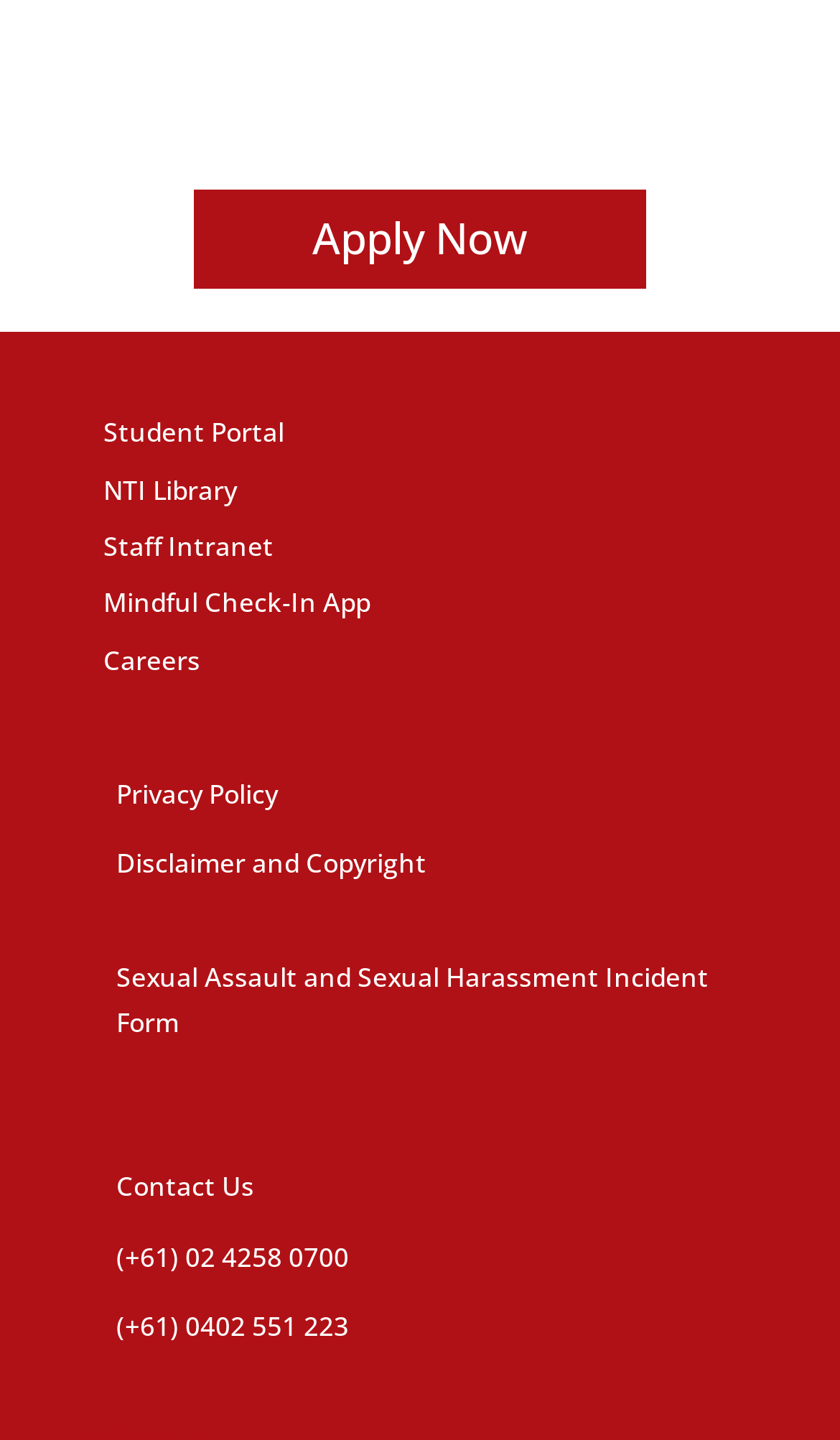Determine the bounding box coordinates of the section to be clicked to follow the instruction: "Visit the library". The coordinates should be given as four float numbers between 0 and 1, formatted as [left, top, right, bottom].

[0.123, 0.327, 0.282, 0.353]